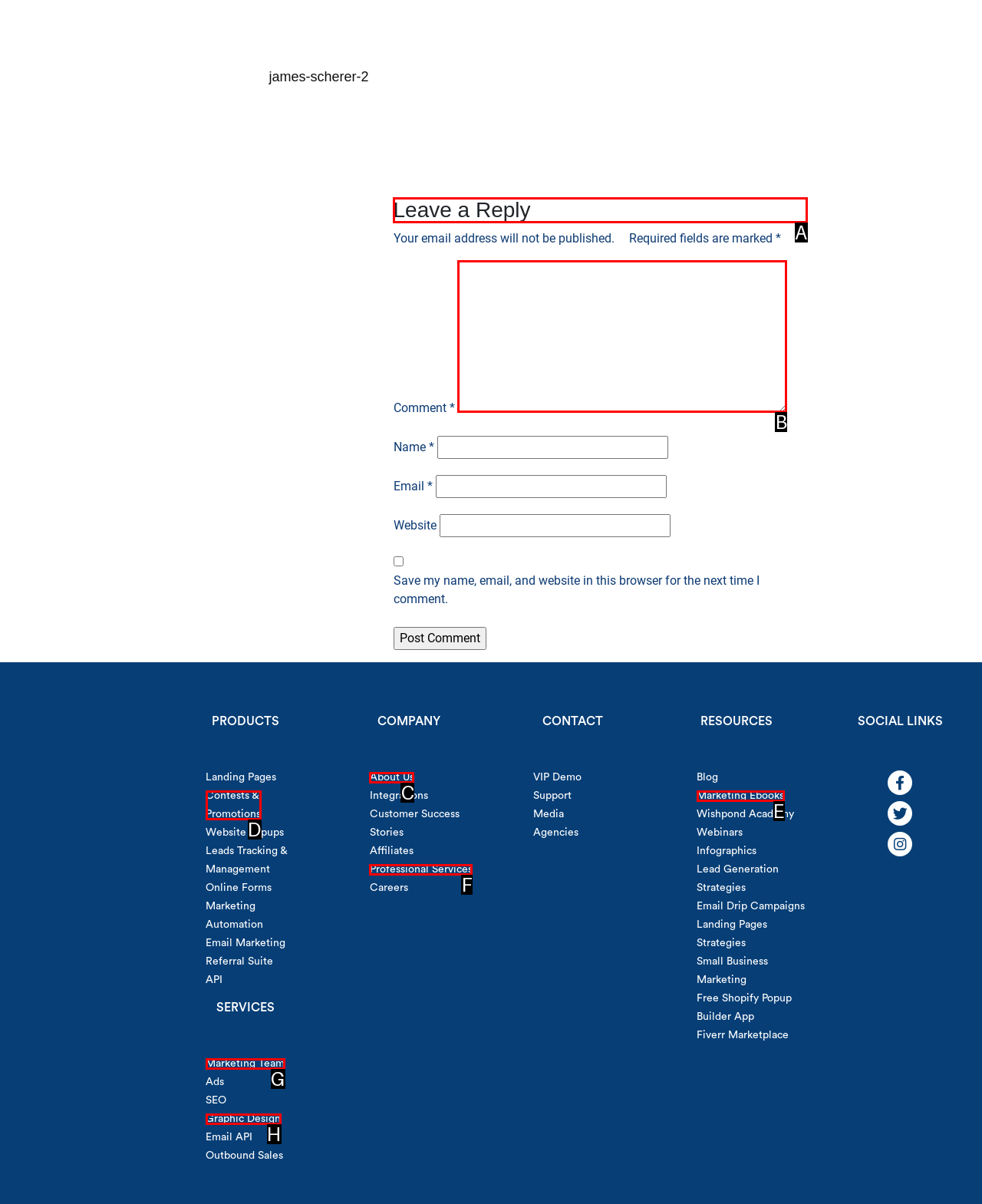Identify the HTML element that should be clicked to accomplish the task: Leave a comment
Provide the option's letter from the given choices.

A